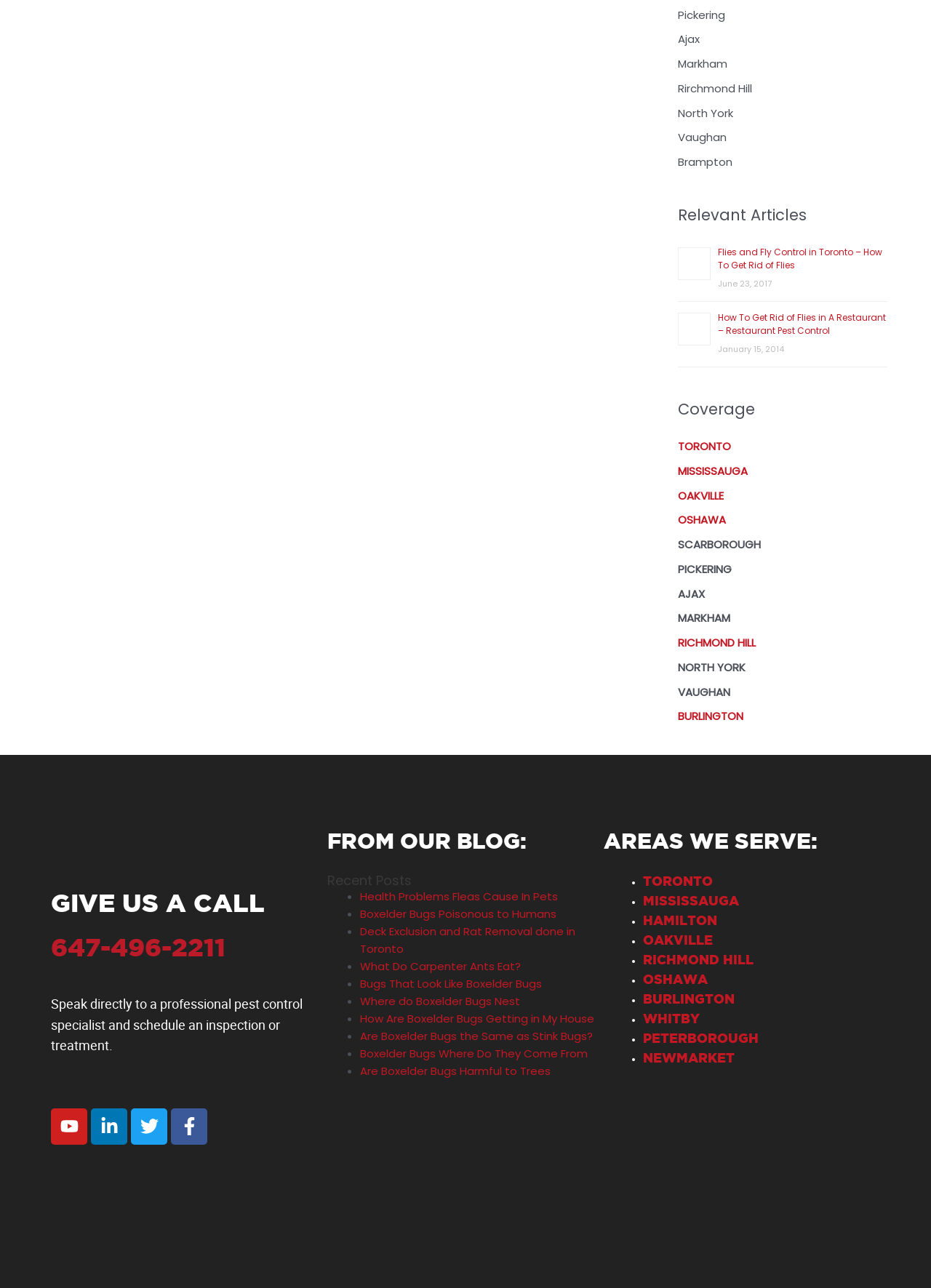Provide the bounding box coordinates of the UI element this sentence describes: "RICHMOND HILL".

[0.728, 0.493, 0.812, 0.505]